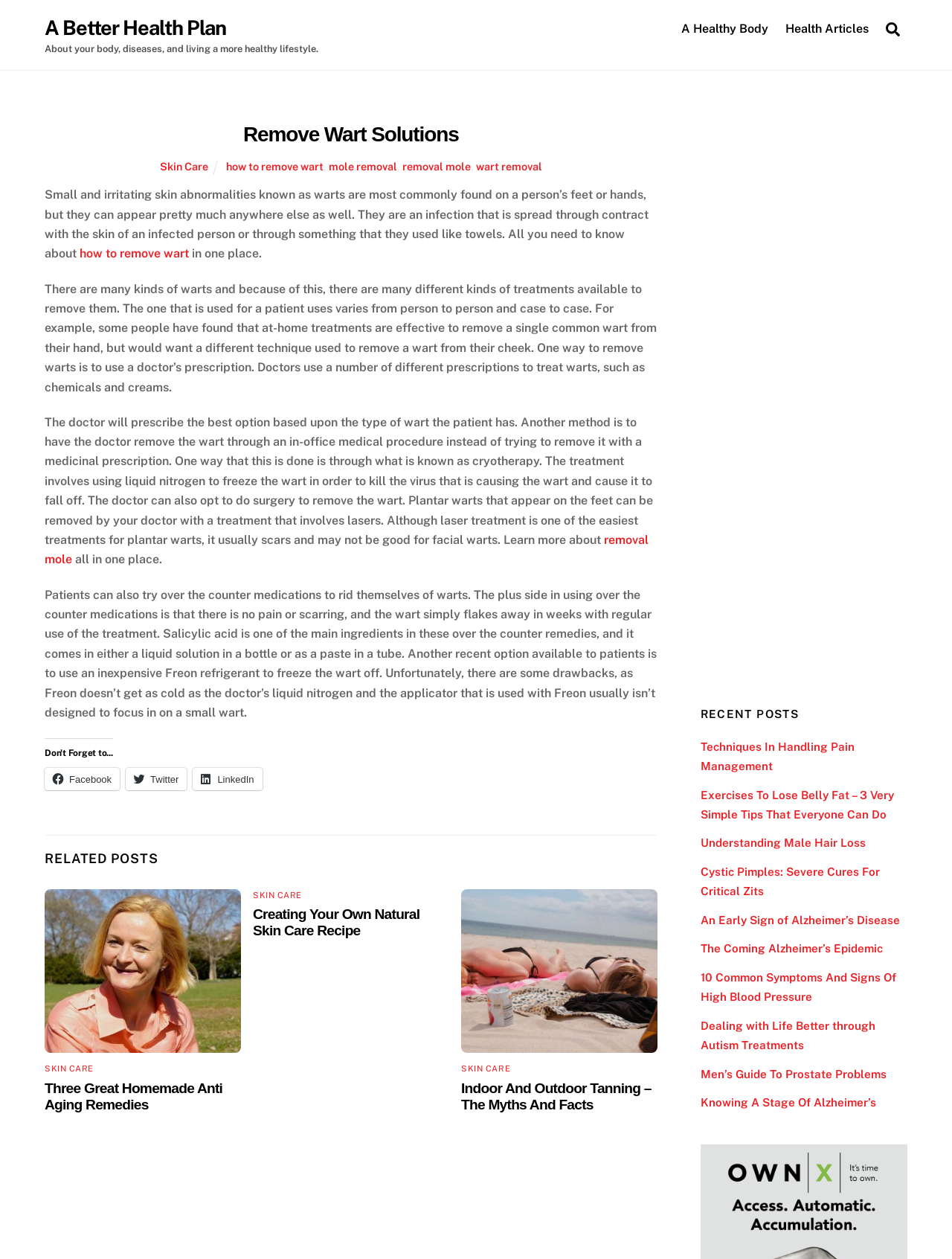Provide the bounding box coordinates of the section that needs to be clicked to accomplish the following instruction: "Click on the trending link."

None